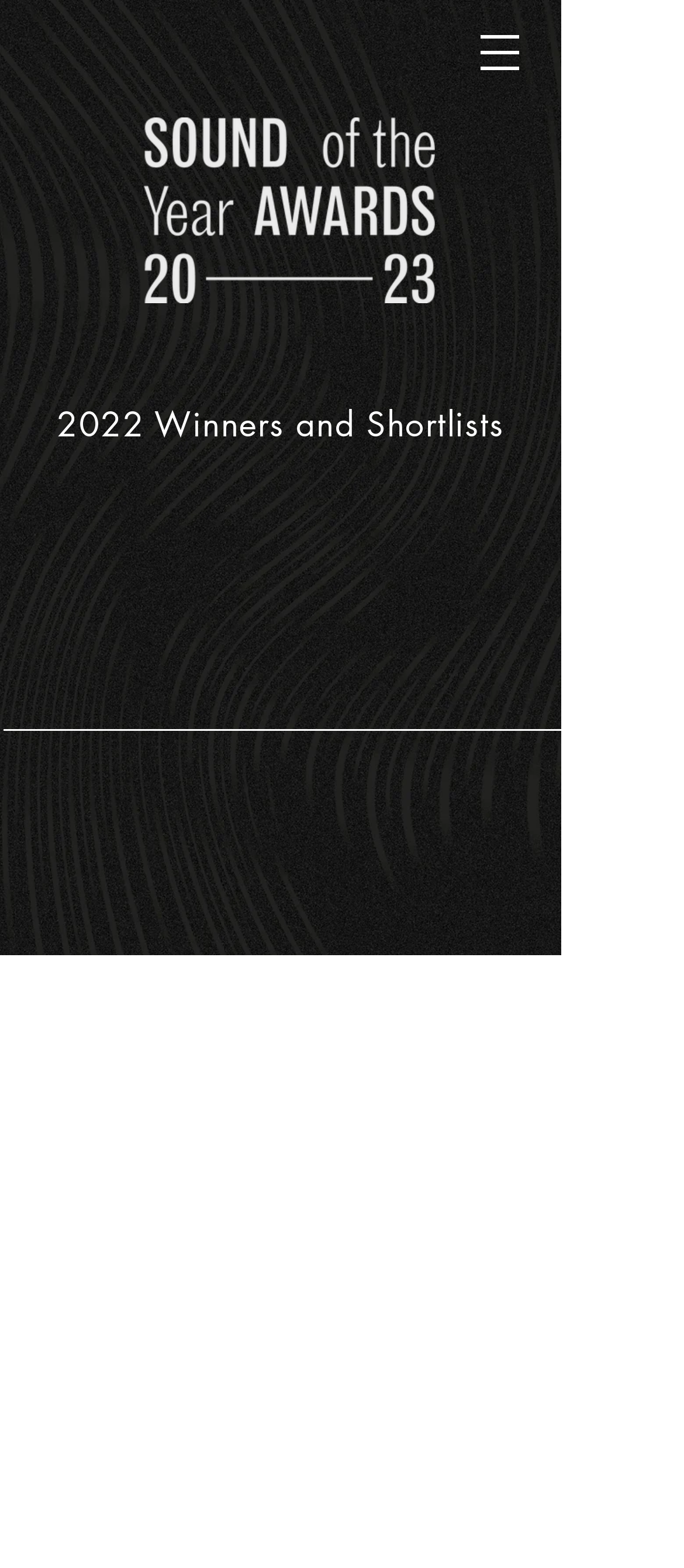Find the bounding box coordinates of the UI element according to this description: "aria-label="Sound of the Year"".

[0.199, 0.894, 0.222, 0.904]